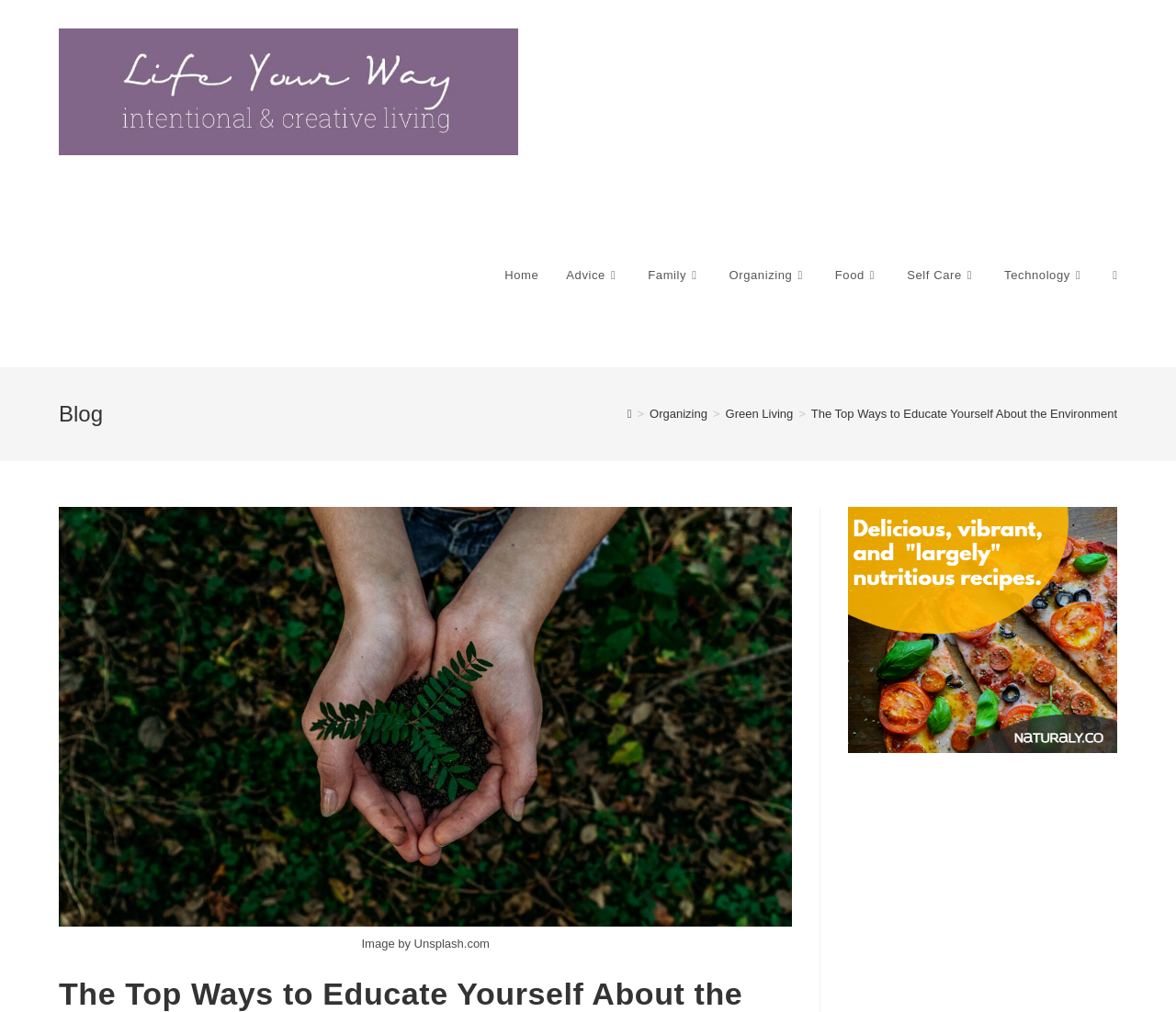Determine the bounding box coordinates for the clickable element required to fulfill the instruction: "explore self care". Provide the coordinates as four float numbers between 0 and 1, i.e., [left, top, right, bottom].

[0.759, 0.181, 0.842, 0.363]